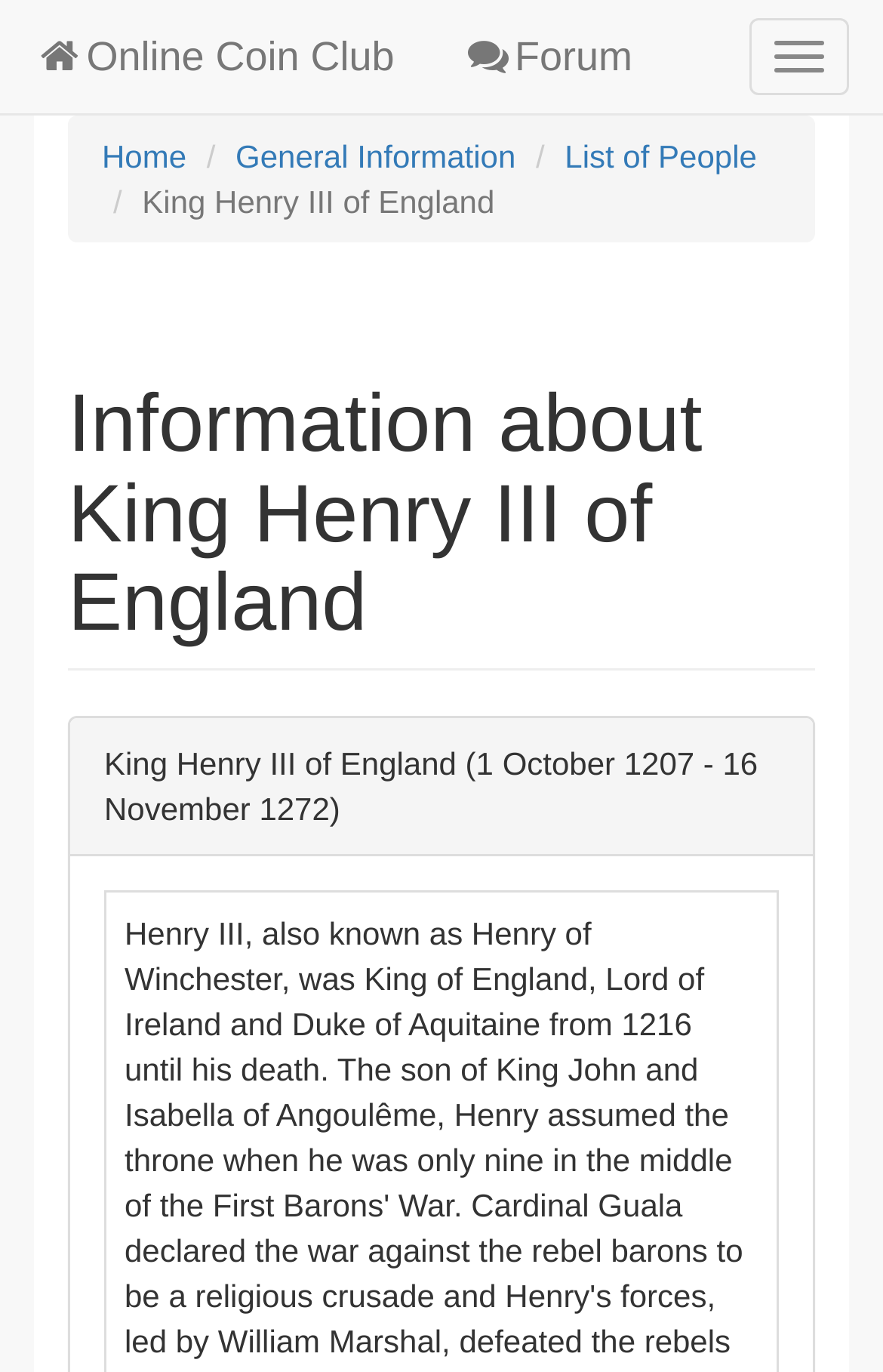Provide the bounding box coordinates for the UI element that is described by this text: "Online Coin Club". The coordinates should be in the form of four float numbers between 0 and 1: [left, top, right, bottom].

[0.0, 0.0, 0.485, 0.083]